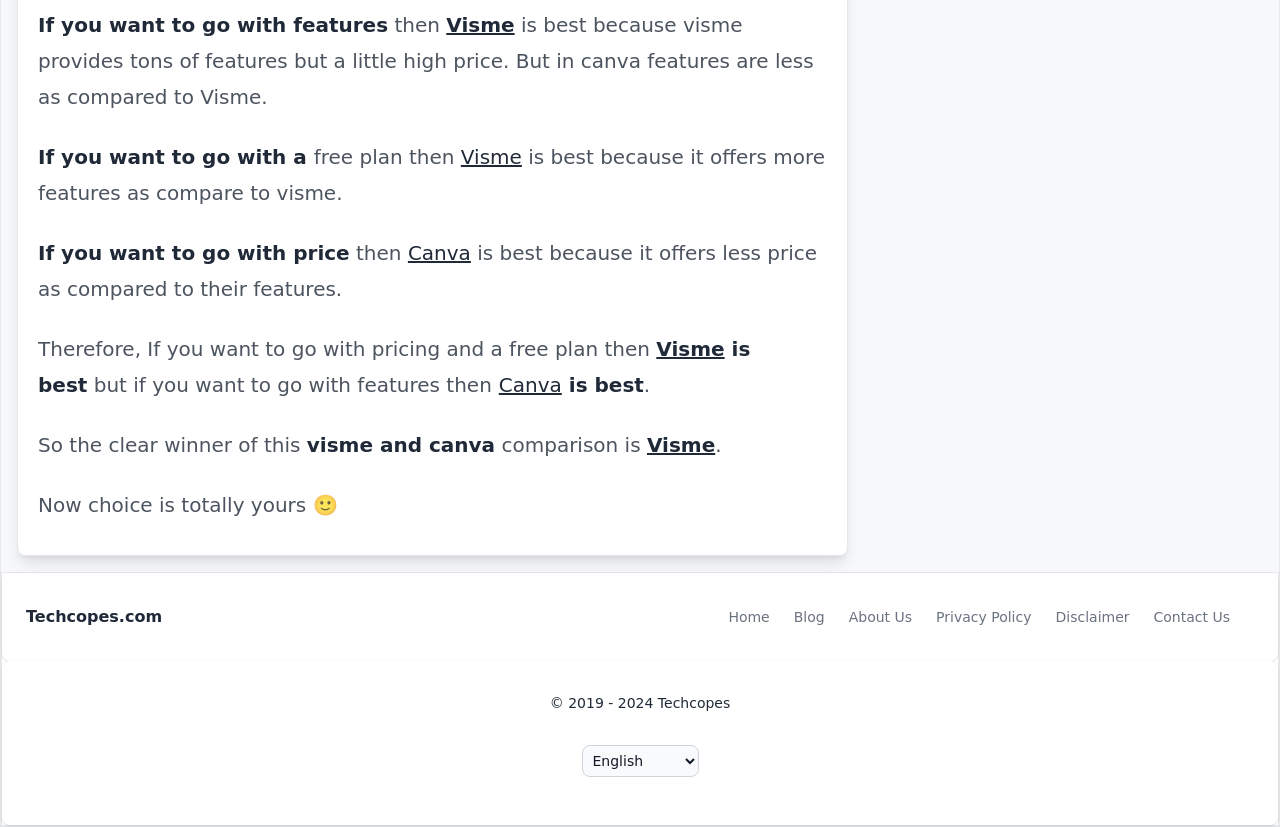Please identify the bounding box coordinates of the clickable region that I should interact with to perform the following instruction: "contact Techcopes.com". The coordinates should be expressed as four float numbers between 0 and 1, i.e., [left, top, right, bottom].

[0.02, 0.731, 0.127, 0.76]